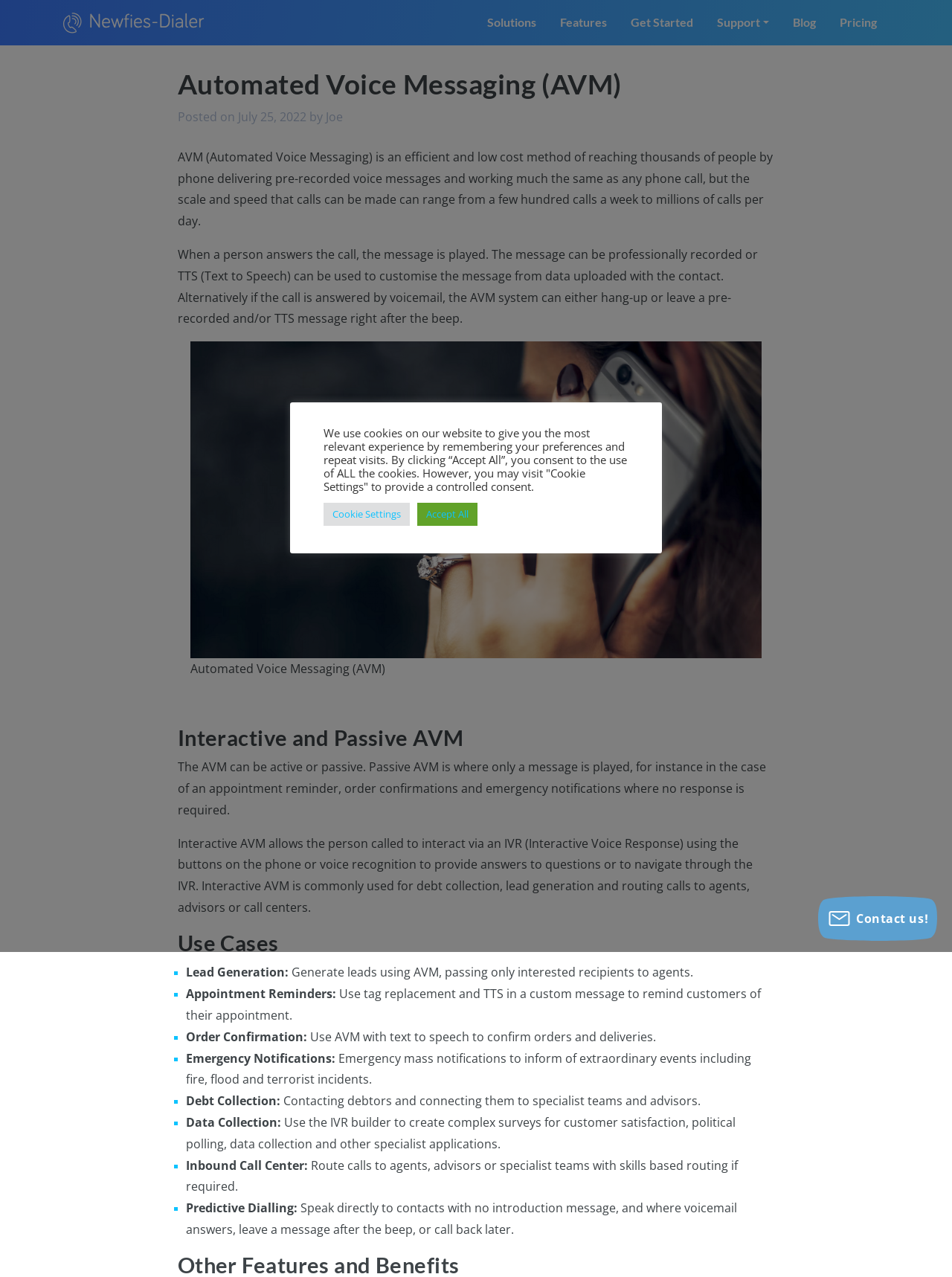Describe the webpage meticulously, covering all significant aspects.

The webpage is about Automated Voice Messaging (AVM), a method of reaching thousands of people by phone. At the top, there is a navigation menu with links to "Newfies-Dialer", "Solutions", "Features", "Get Started", "Support", "Blog", and "Pricing". 

Below the navigation menu, there is a header section with a heading "Automated Voice Messaging (AVM)" and a subheading "Posted on July 25, 2022 by Joe". 

The main content of the webpage is divided into several sections. The first section describes AVM as an efficient and low-cost method of delivering pre-recorded voice messages to thousands of people by phone. It explains how the system works, including the option to leave a message on voicemail.

The second section is accompanied by an image and describes the interactive and passive modes of AVM. Passive AVM is used for appointment reminders, order confirmations, and emergency notifications, while interactive AVM allows the person called to interact via an IVR (Interactive Voice Response) system.

The third section lists various use cases for AVM, including lead generation, appointment reminders, order confirmation, emergency notifications, debt collection, data collection, inbound call center, and predictive dialling. Each use case is marked with a bullet point and has a brief description.

At the bottom of the webpage, there is a cookie consent notice with buttons to "Accept All" or visit "Cookie Settings". There is also a "Contact us!" button in the bottom right corner.